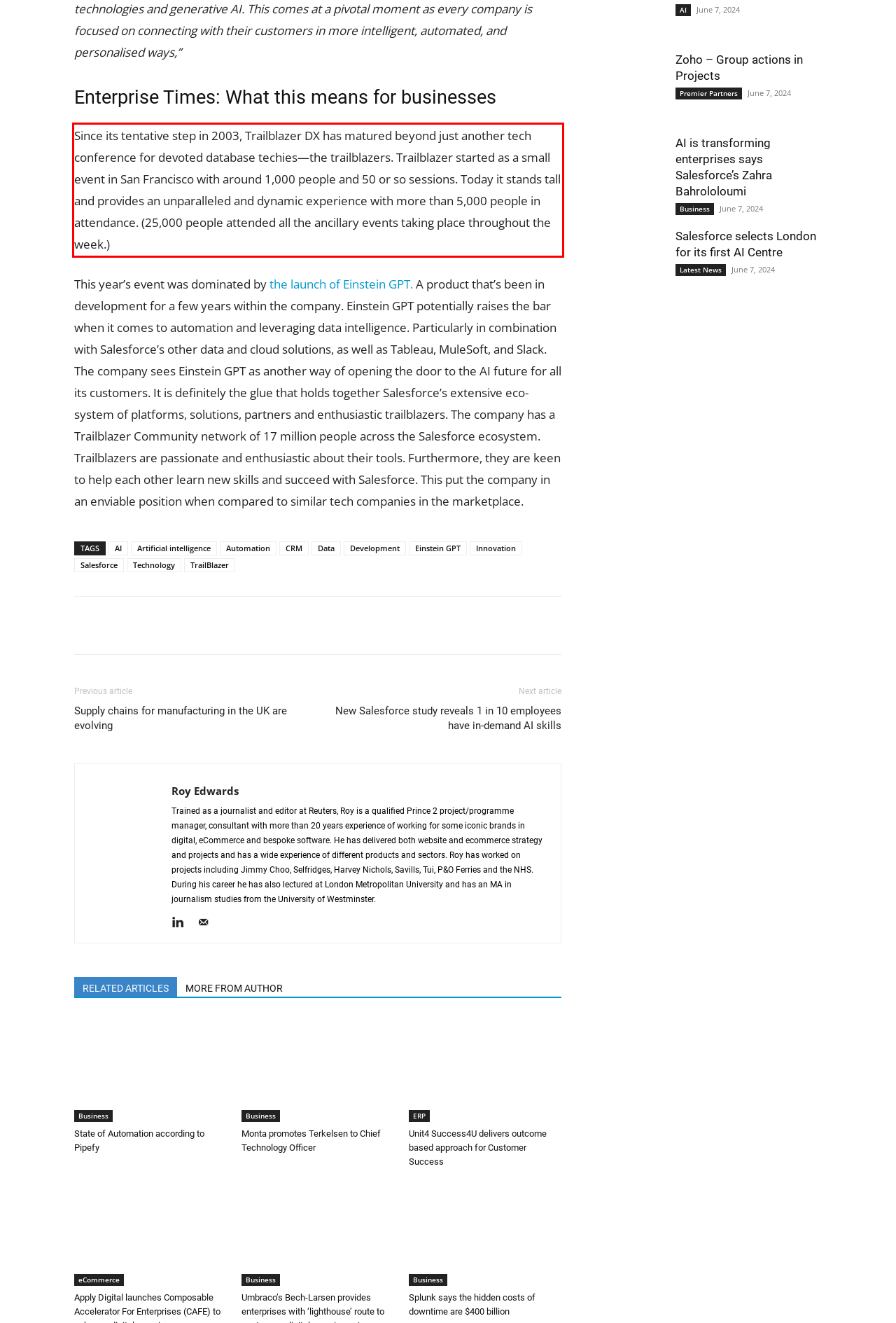Review the webpage screenshot provided, and perform OCR to extract the text from the red bounding box.

Since its tentative step in 2003, Trailblazer DX has matured beyond just another tech conference for devoted database techies—the trailblazers. Trailblazer started as a small event in San Francisco with around 1,000 people and 50 or so sessions. Today it stands tall and provides an unparalleled and dynamic experience with more than 5,000 people in attendance. (25,000 people attended all the ancillary events taking place throughout the week.)